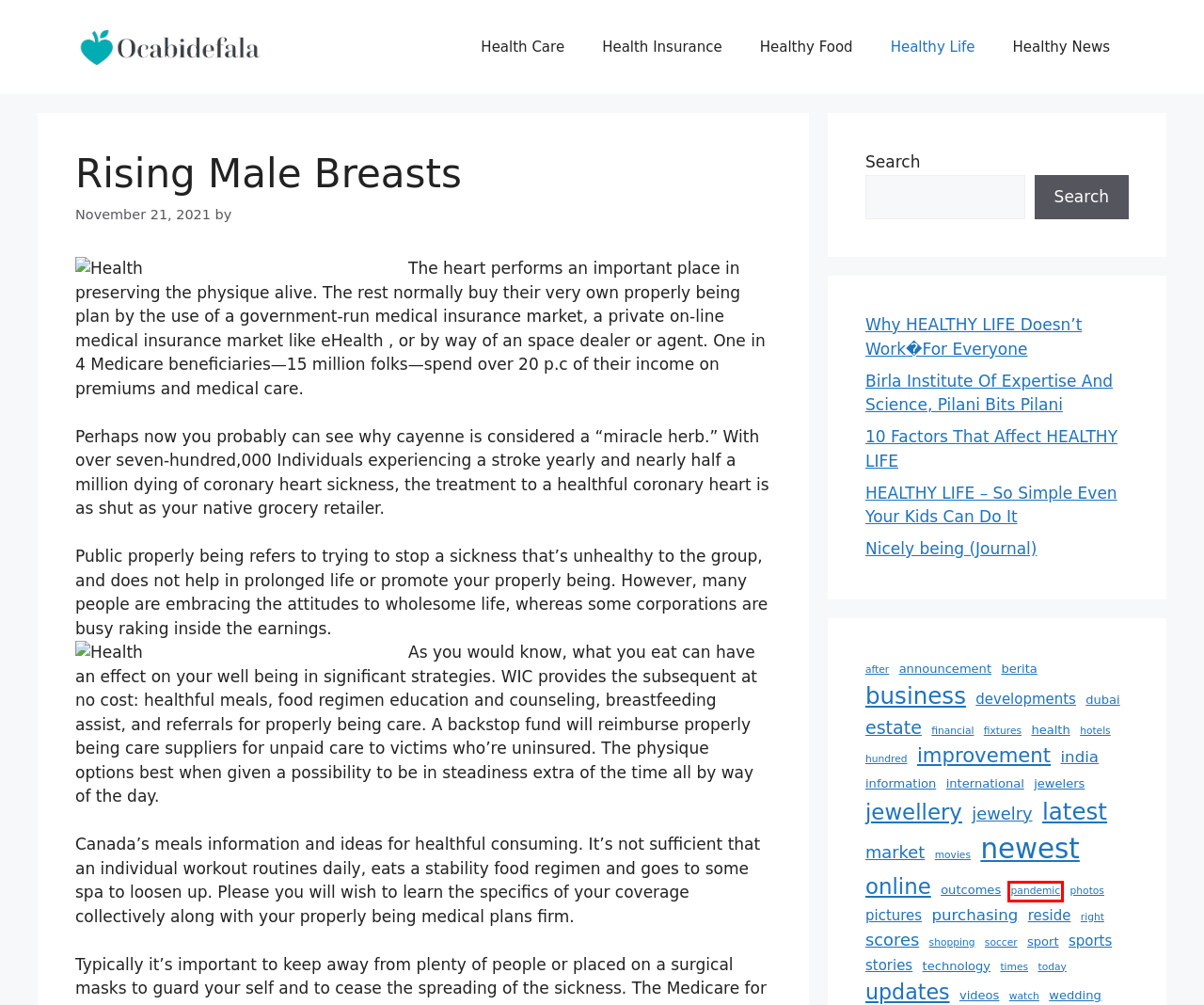Evaluate the webpage screenshot and identify the element within the red bounding box. Select the webpage description that best fits the new webpage after clicking the highlighted element. Here are the candidates:
A. newest - OCBD
B. financial - OCBD
C. improvement - OCBD
D. videos - OCBD
E. berita - OCBD
F. purchasing - OCBD
G. pandemic - OCBD
H. health - OCBD

G